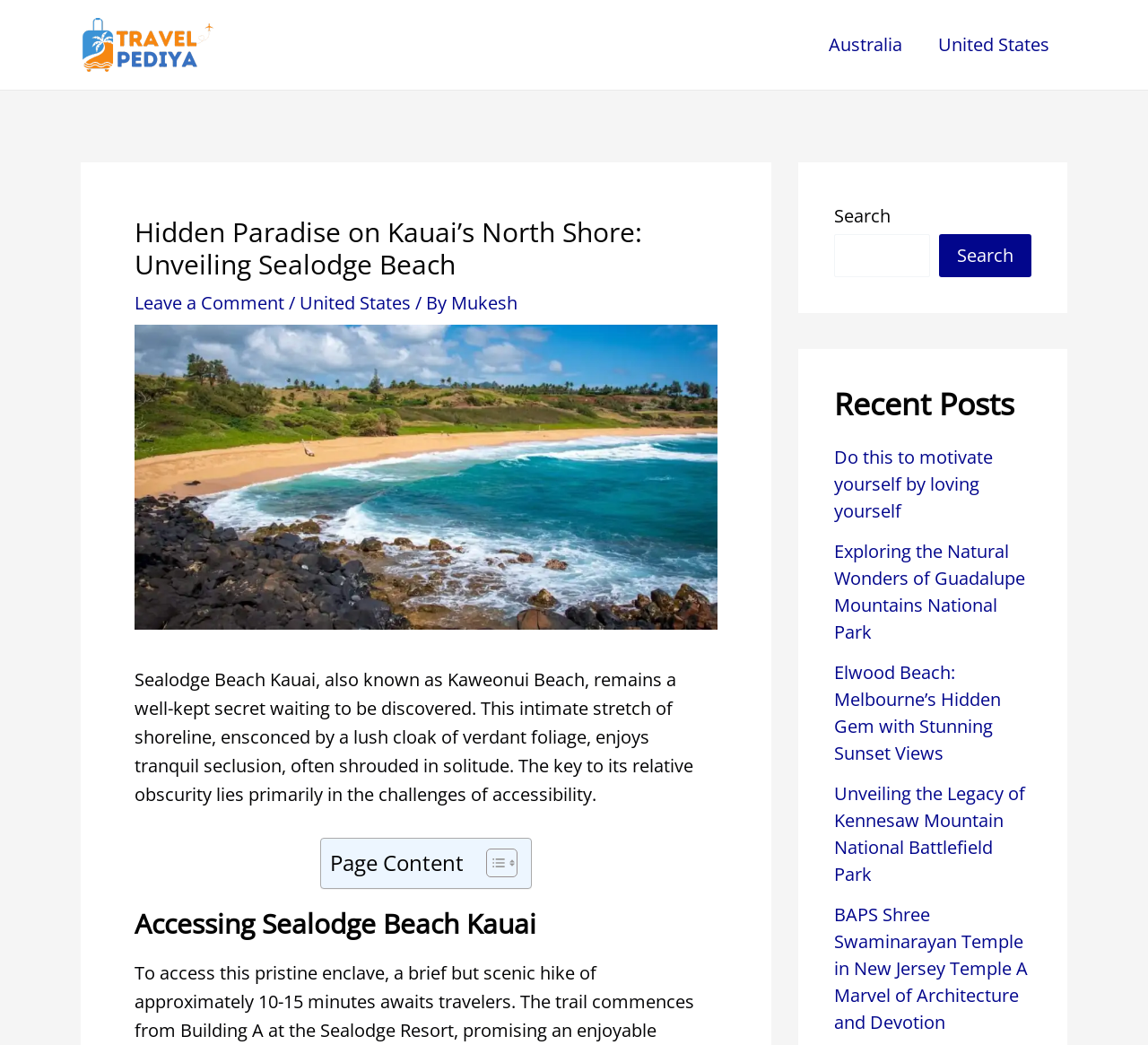What is the name of the beach described in the article?
Using the picture, provide a one-word or short phrase answer.

Sealodge Beach Kauai